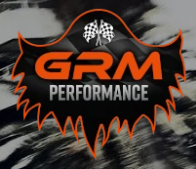Break down the image and provide a full description, noting any significant aspects.

The image showcases the logo of GRM Performance, formerly known as Ghostrider Motorcycles. The logo features a bold design with the letters "GRM" prominently displayed in a striking orange font, emphasizing the brand's dynamic and high-octane identity. Below the "GRM," the word "PERFORMANCE" is rendered in a sleek gray color, highlighting the company's focus on enhancing motorcycle performance and tuning. The logo is framed by a stylized flame-like shape, which adds a sense of energy and speed. In the background, there are subtle textures that suggest motion, reinforcing the theme of performance and passion for motorcycles. This imagery represents GRM Performance’s commitment to quality service in motorcycle modifications and repairs in Melbourne.